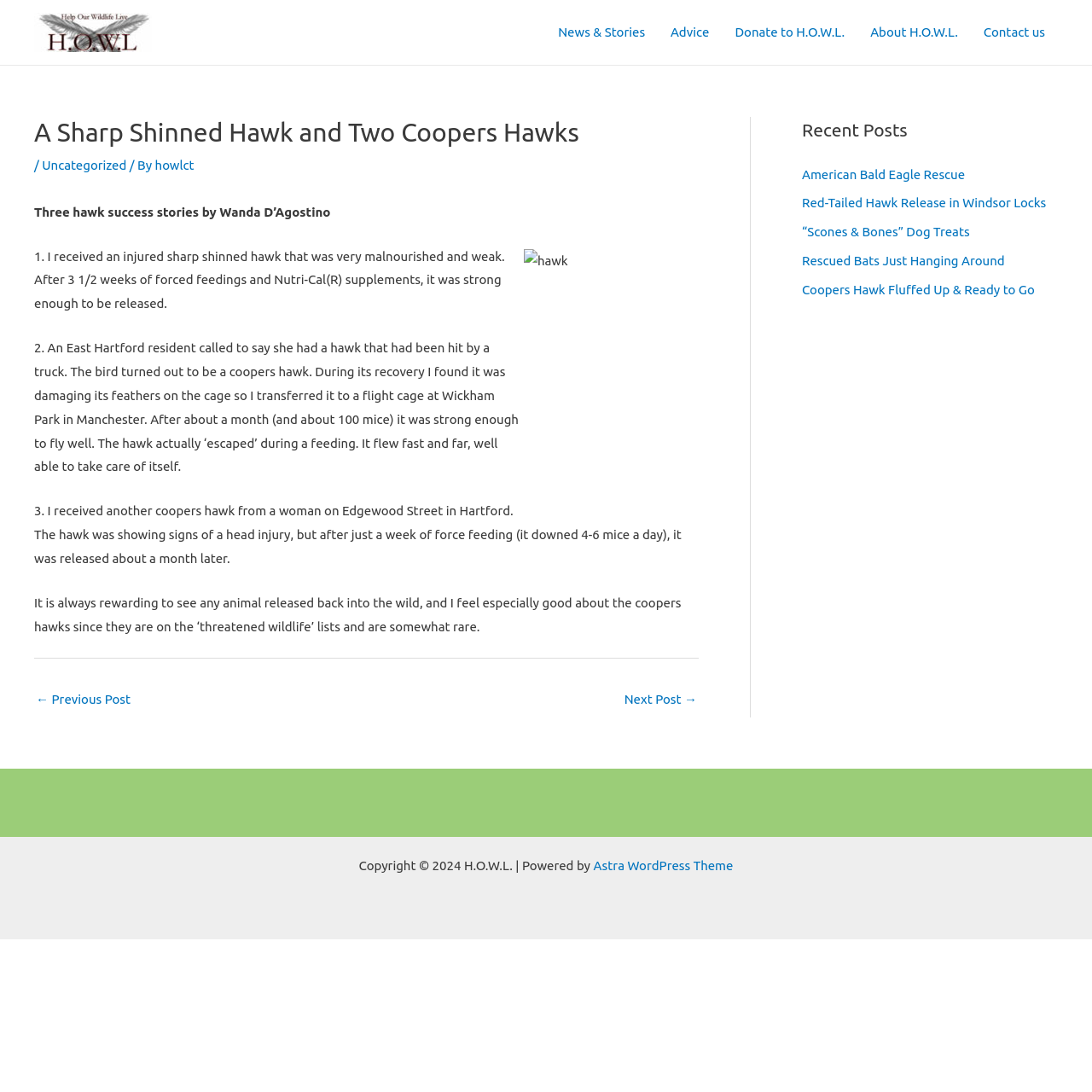What is the purpose of the 'Donate to H.O.W.L.' link?
Provide an in-depth and detailed explanation in response to the question.

The 'Donate to H.O.W.L.' link is likely intended to allow users to make a donation to the H.O.W.L. organization, suggesting that the organization relies on donations to support its activities.